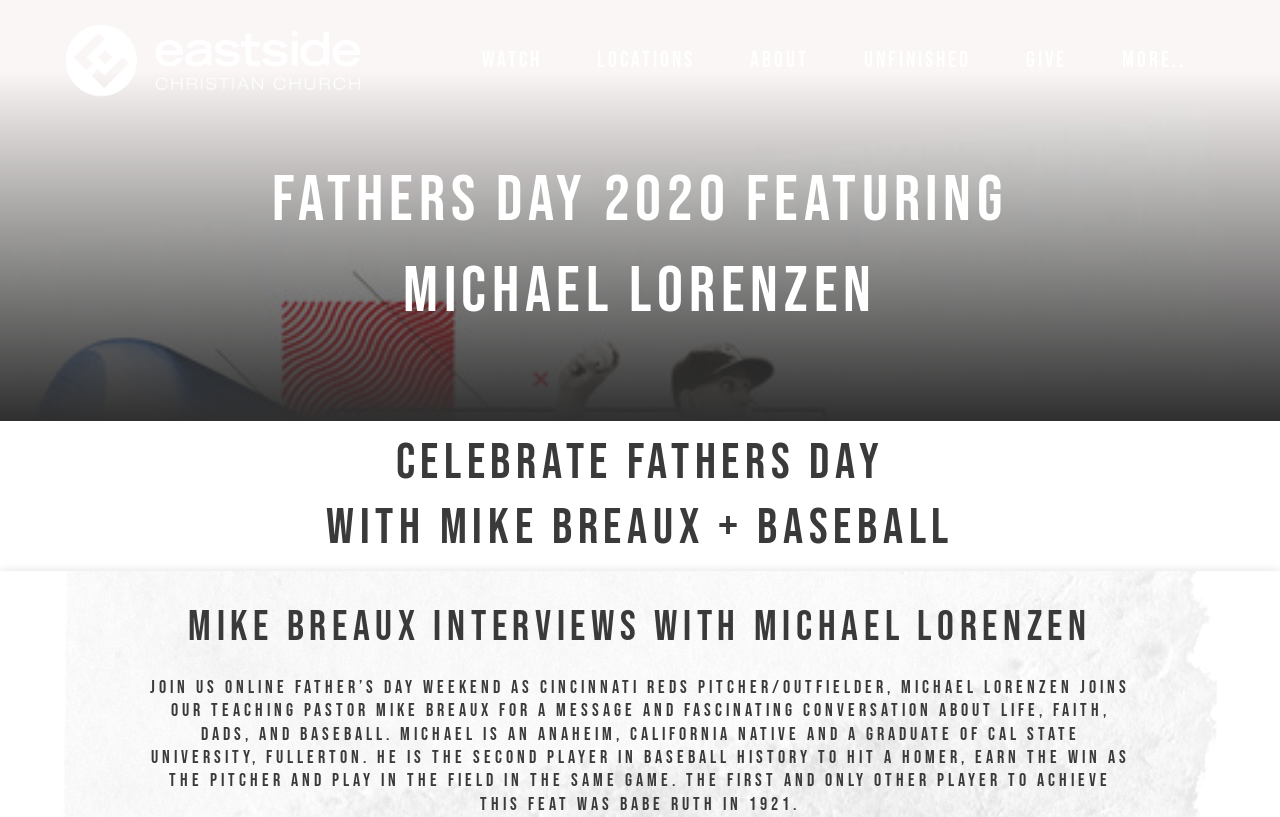Offer a meticulous caption that includes all visible features of the webpage.

The webpage is about Eastside Christian Church's Father's Day 2020 event featuring Michael Lorenzen, an Anaheim, California native and a graduate of Cal State University, Fullerton, who is a pitcher/outfielder for the Cincinnati Reds. 

At the top left of the page, there are several links, including "Watch", "Locations", "About", "Unfinished", "Give", and "More..", which are aligned horizontally. To the right of these links, there is a search bar with a "Search" button. 

Below these links, there are four headings. The first heading, "FATHERS DAY 2020 FEATURING MICHAEL LORENZEN", is located near the top center of the page. The second heading, "CELEBRATE FATHERS DAY WITH MIKE BREAUX + BASEBALL", is positioned below the first heading, slightly to the right. The third heading, "MIKE BREAUX INTERVIEWS WITH MICHAEL LORENZEN", is located below the second heading, slightly to the right. The fourth and longest heading, which describes the event and Michael Lorenzen's achievements, including being the second player in baseball history to hit a homer, earn the win as the pitcher, and play in the field in the same game, is positioned at the bottom center of the page.